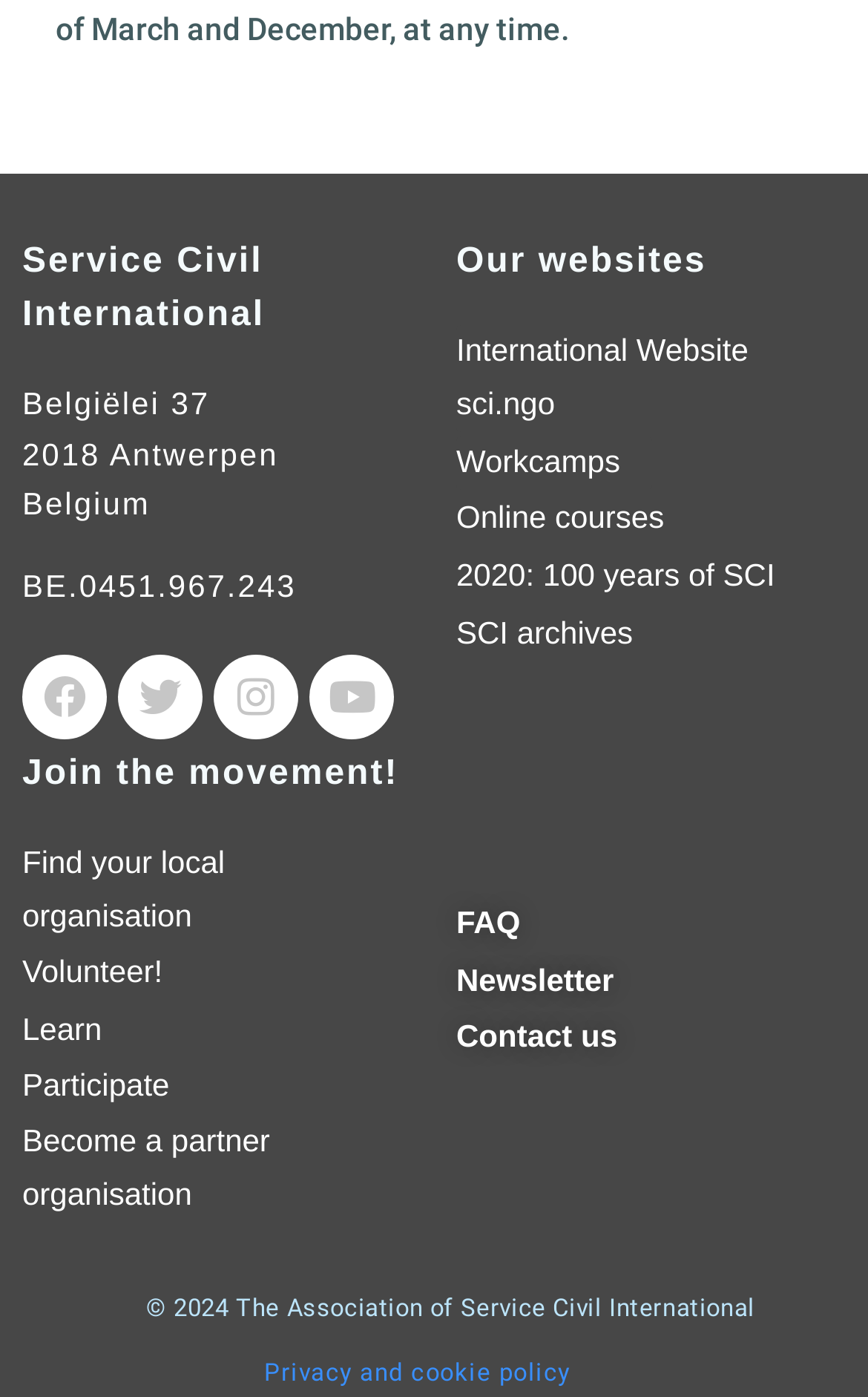Determine the bounding box coordinates of the target area to click to execute the following instruction: "Get academic counselling."

None